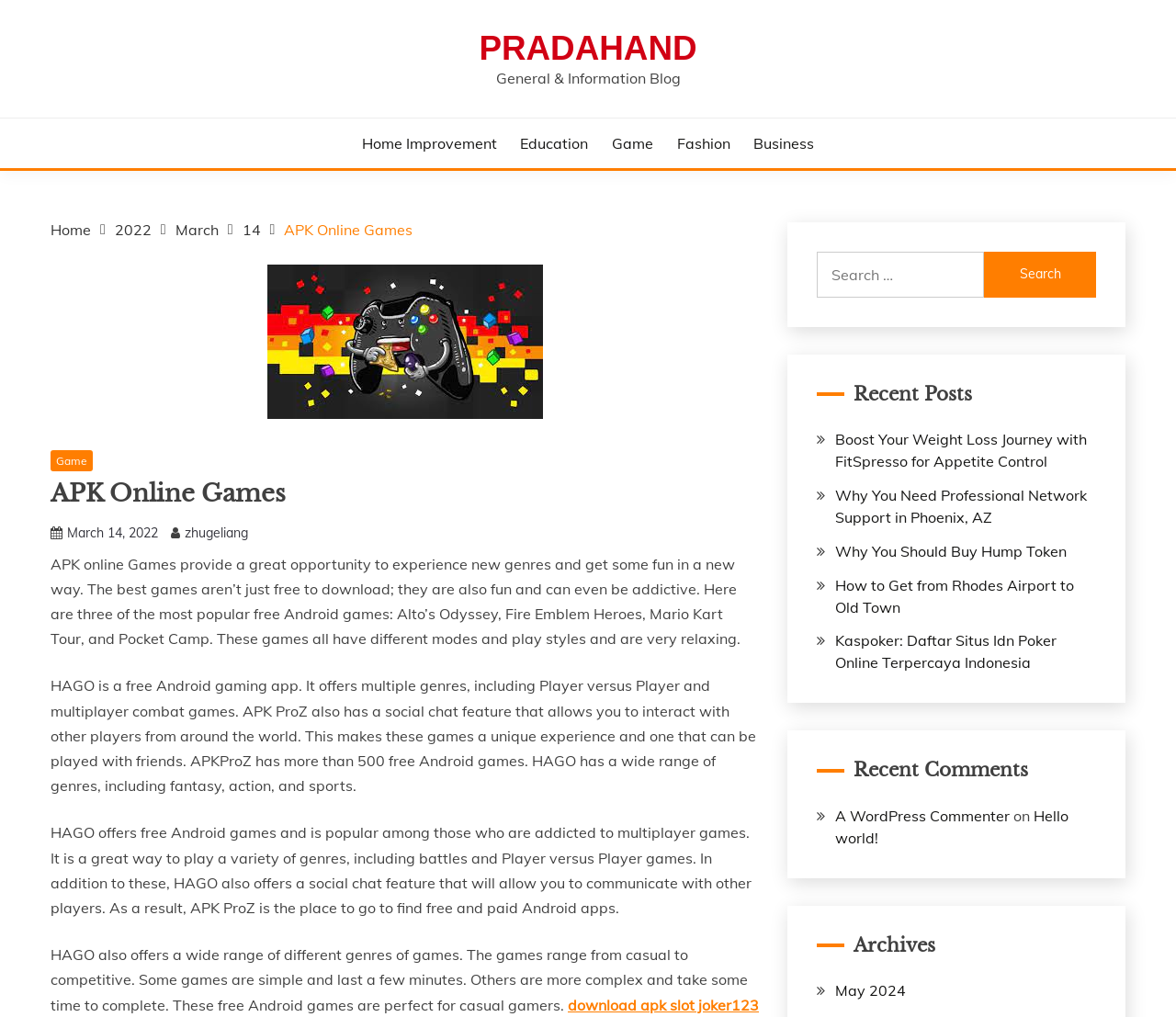What is the text of the webpage's headline?

APK Online Games